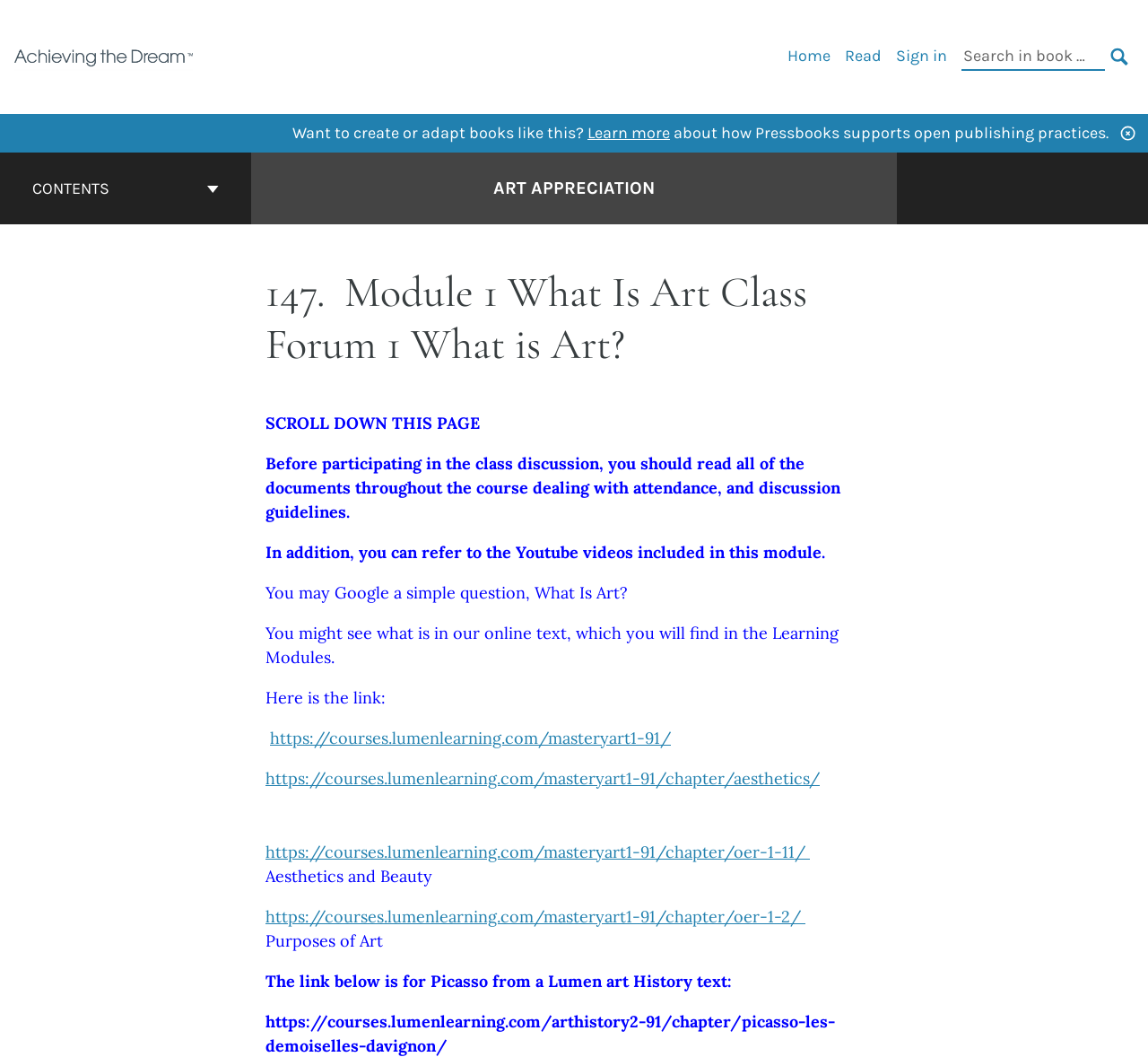Provide a one-word or short-phrase answer to the question:
What is the topic of the Youtube videos mentioned in the module?

What Is Art?